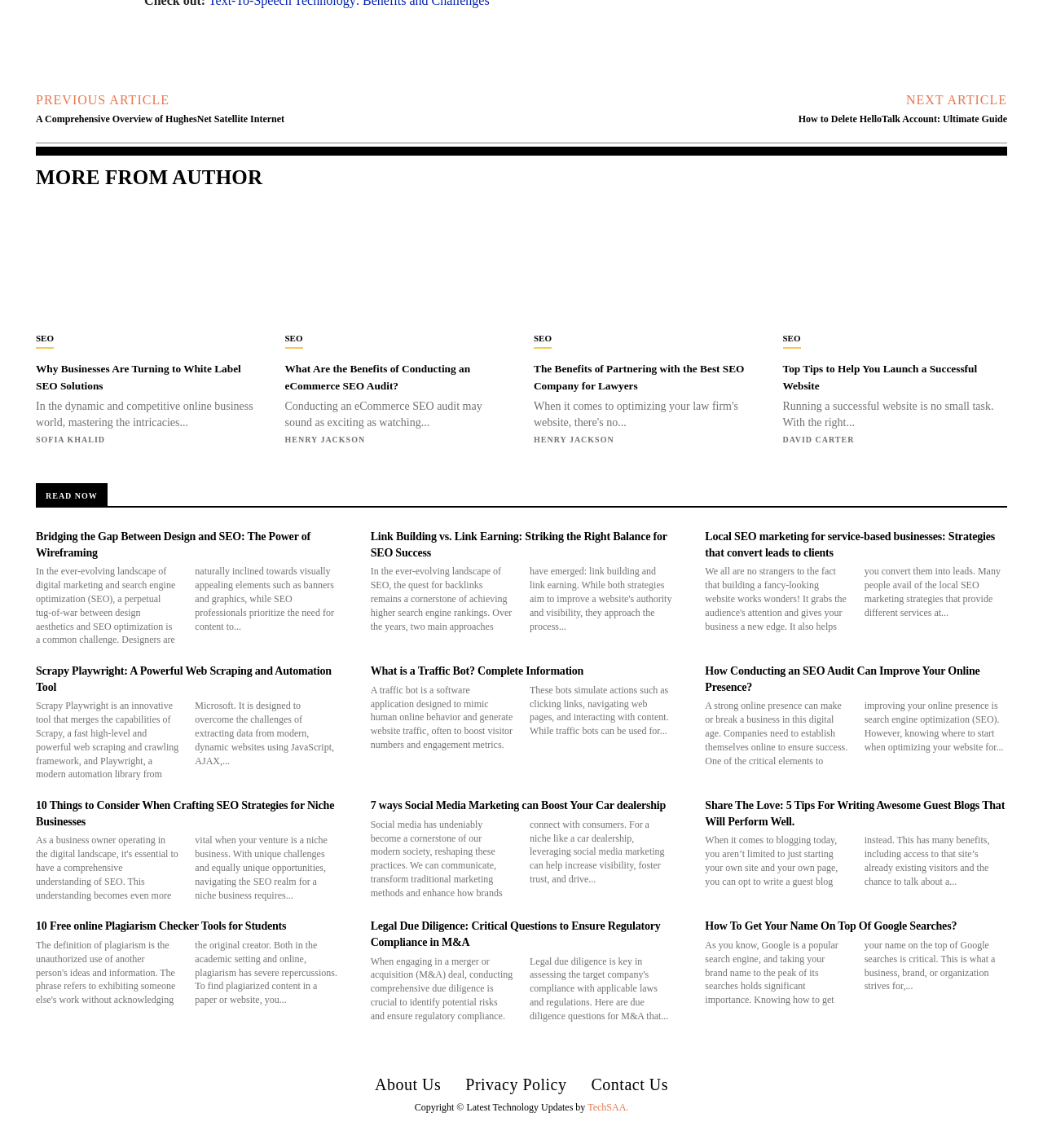Using the given element description, provide the bounding box coordinates (top-left x, top-left y, bottom-right x, bottom-right y) for the corresponding UI element in the screenshot: SEO

[0.75, 0.287, 0.768, 0.304]